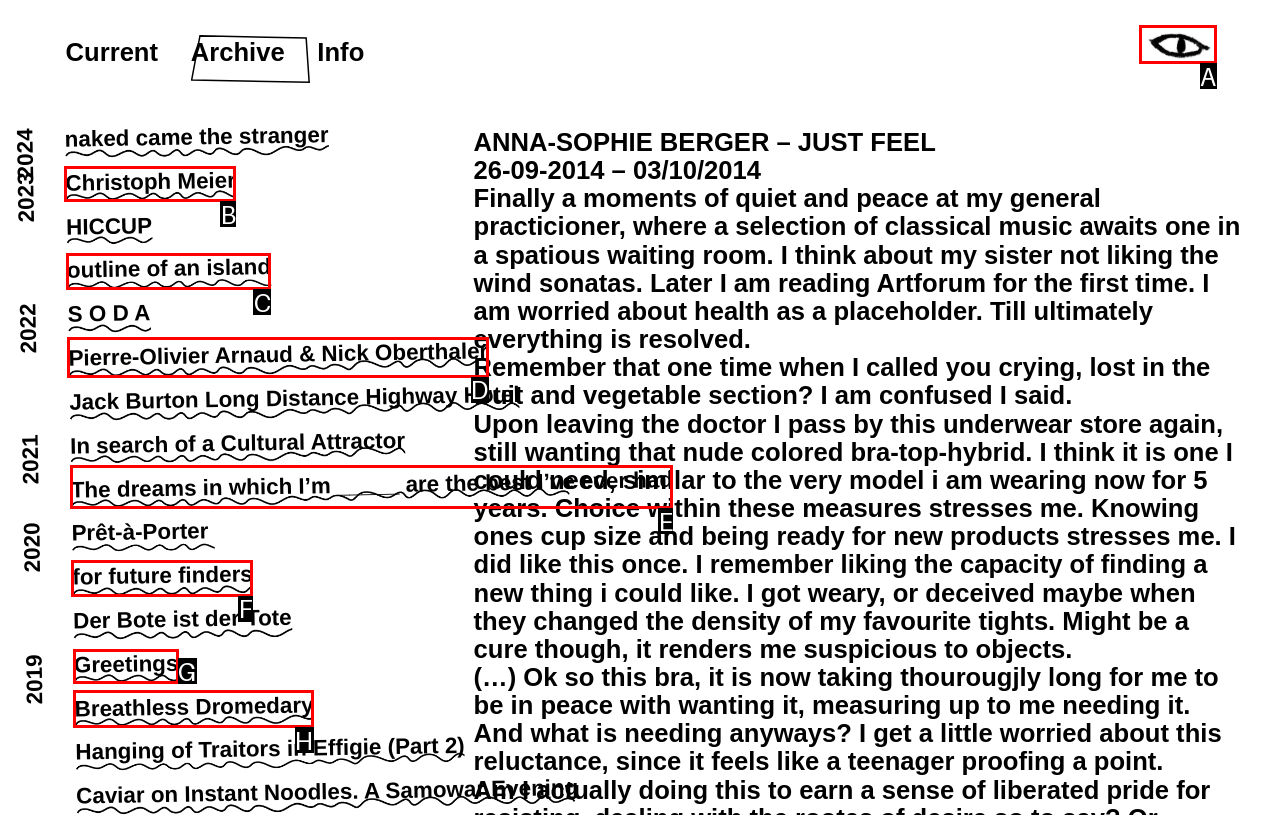Find the HTML element that matches the description: outline of an island. Answer using the letter of the best match from the available choices.

C